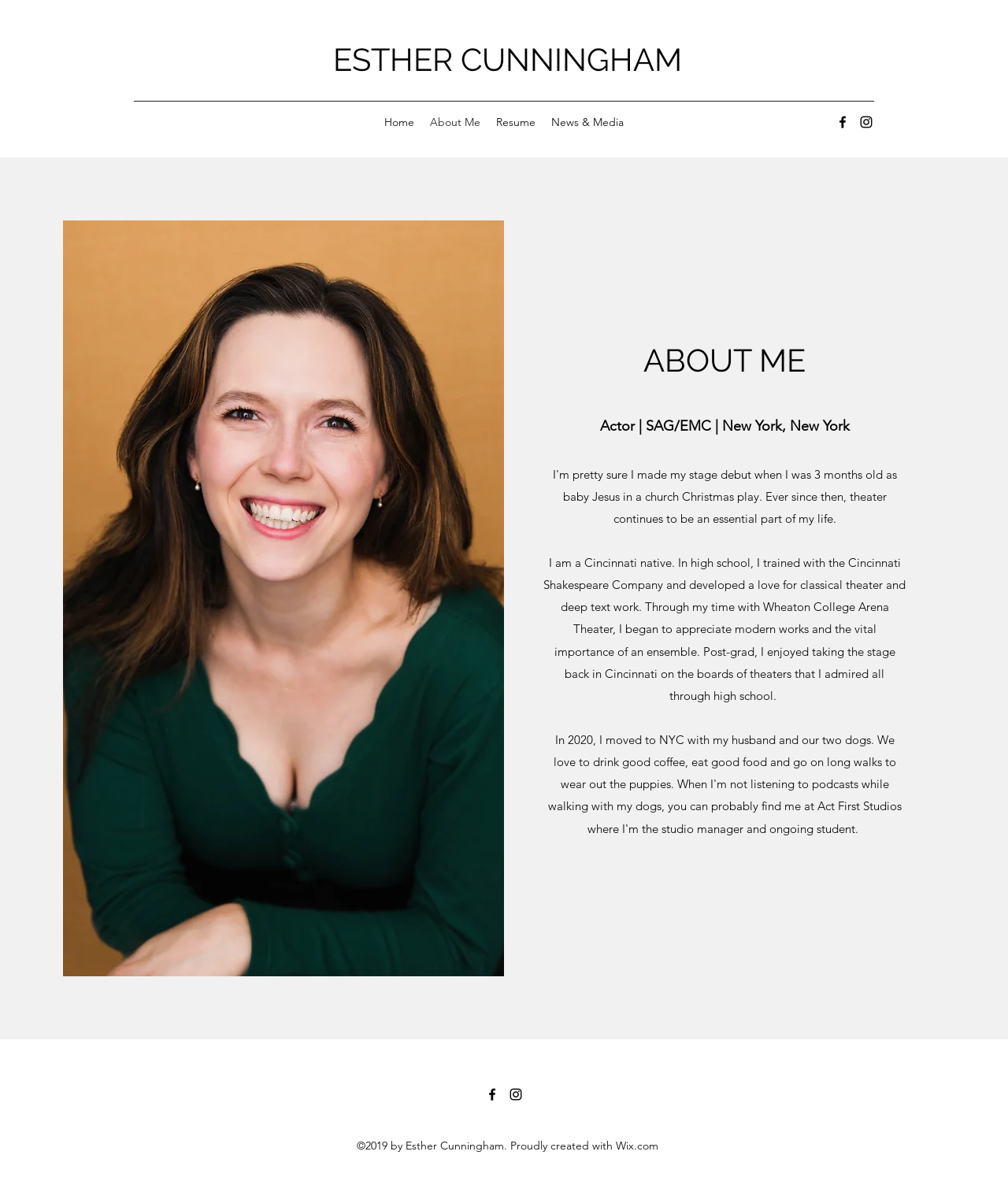Can you specify the bounding box coordinates for the region that should be clicked to fulfill this instruction: "go to Home page".

[0.373, 0.093, 0.419, 0.113]